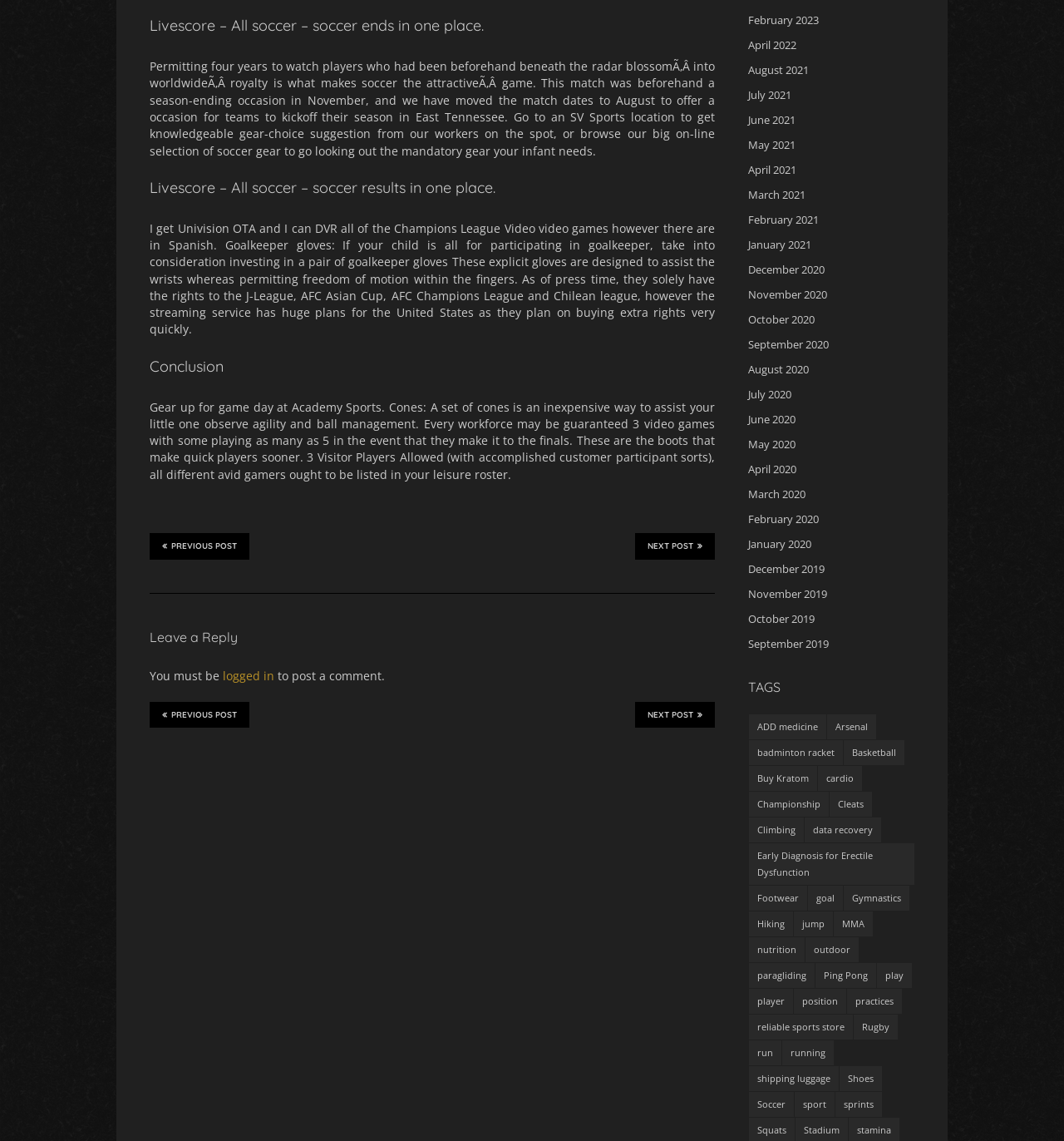Can you give a comprehensive explanation to the question given the content of the image?
How many items are related to nutrition on this webpage?

The webpage provides a list of tags, and one of the tags is 'nutrition' with 35 items, indicating that there are 35 items related to nutrition on this webpage.